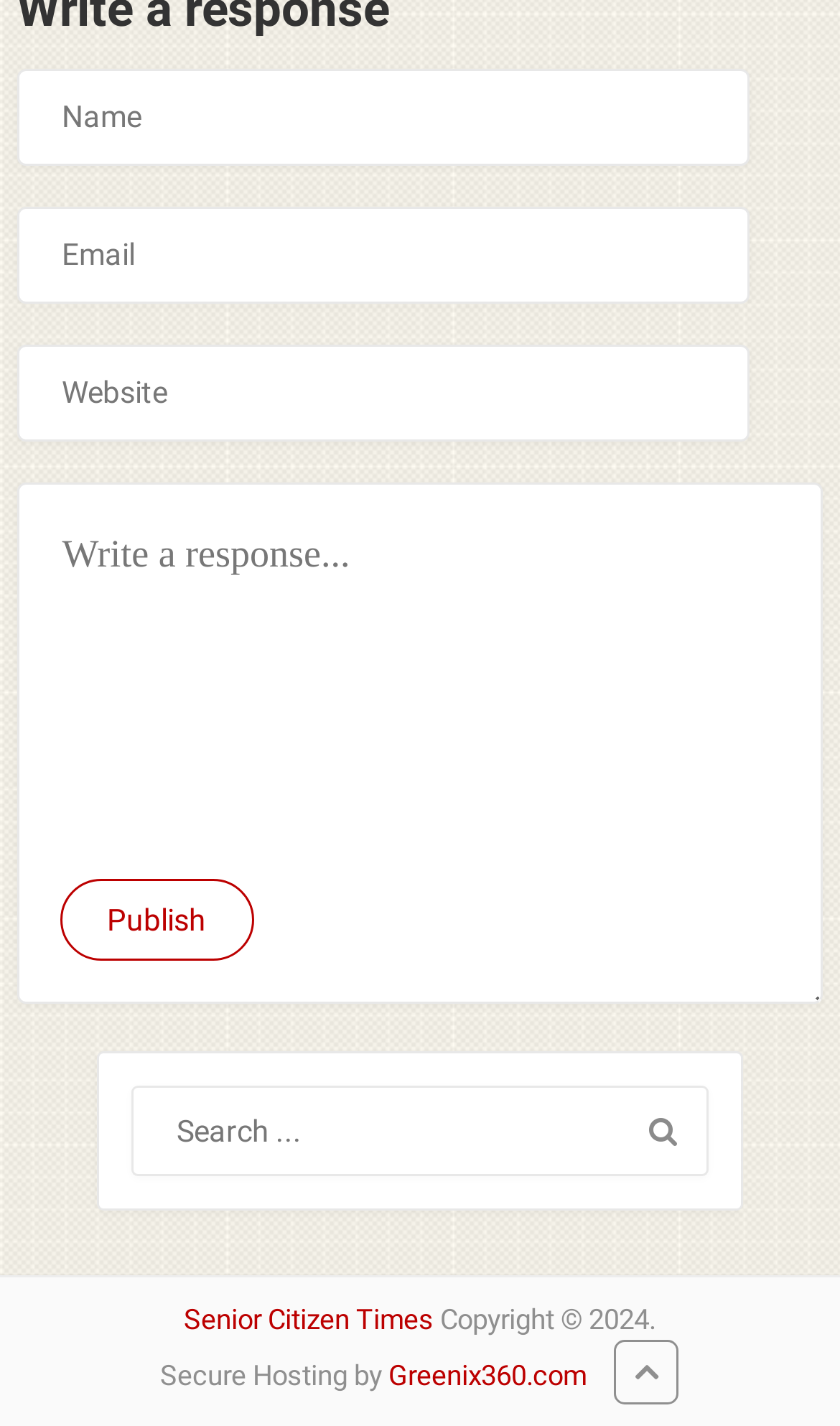Respond to the following question using a concise word or phrase: 
How many links are there in the footer section?

3